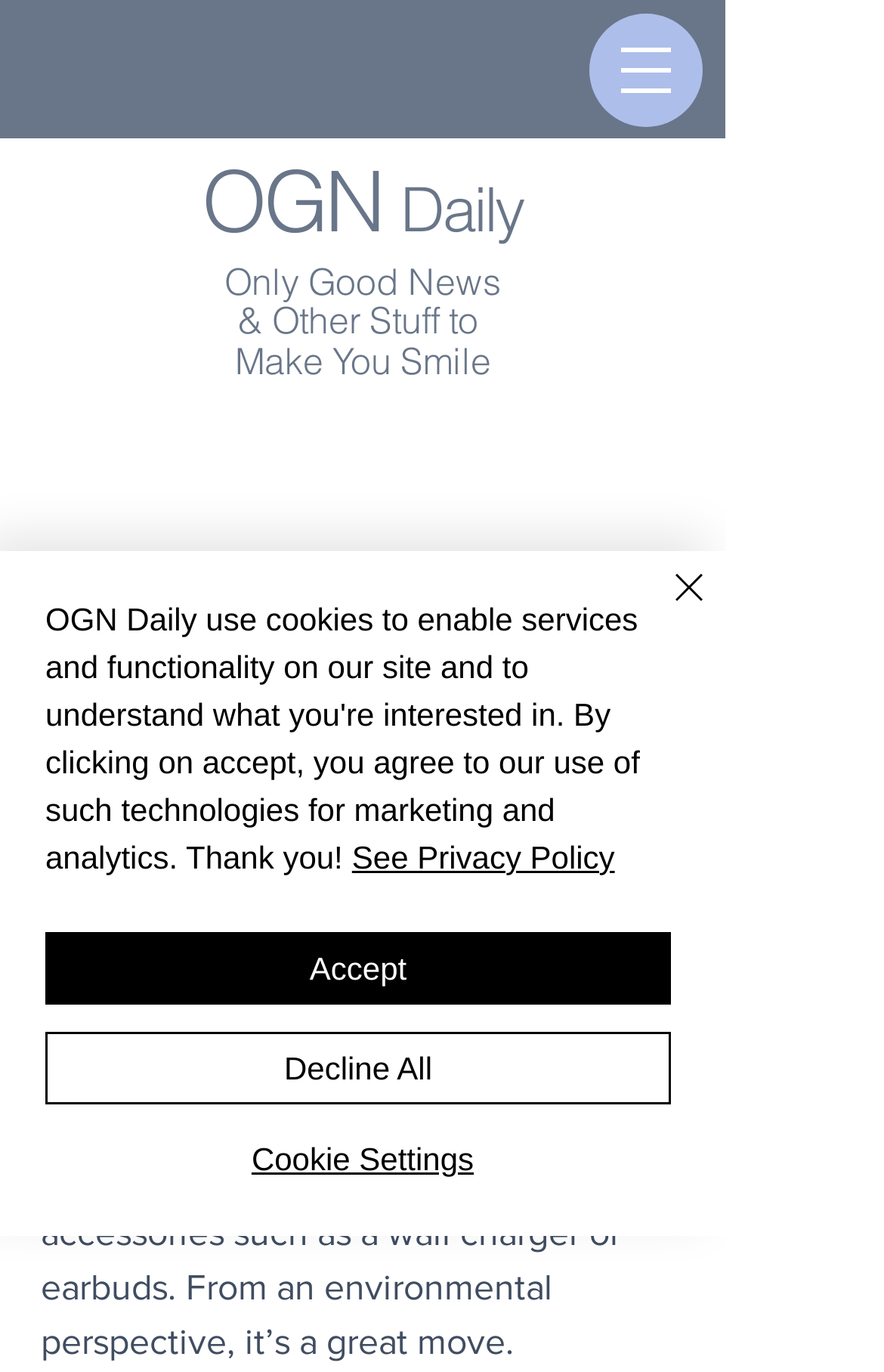What is the tone of the article?
Please provide a detailed and comprehensive answer to the question.

The article describes Apple's move as a 'great move' from an environmental perspective, indicating a positive tone towards the company's decision.